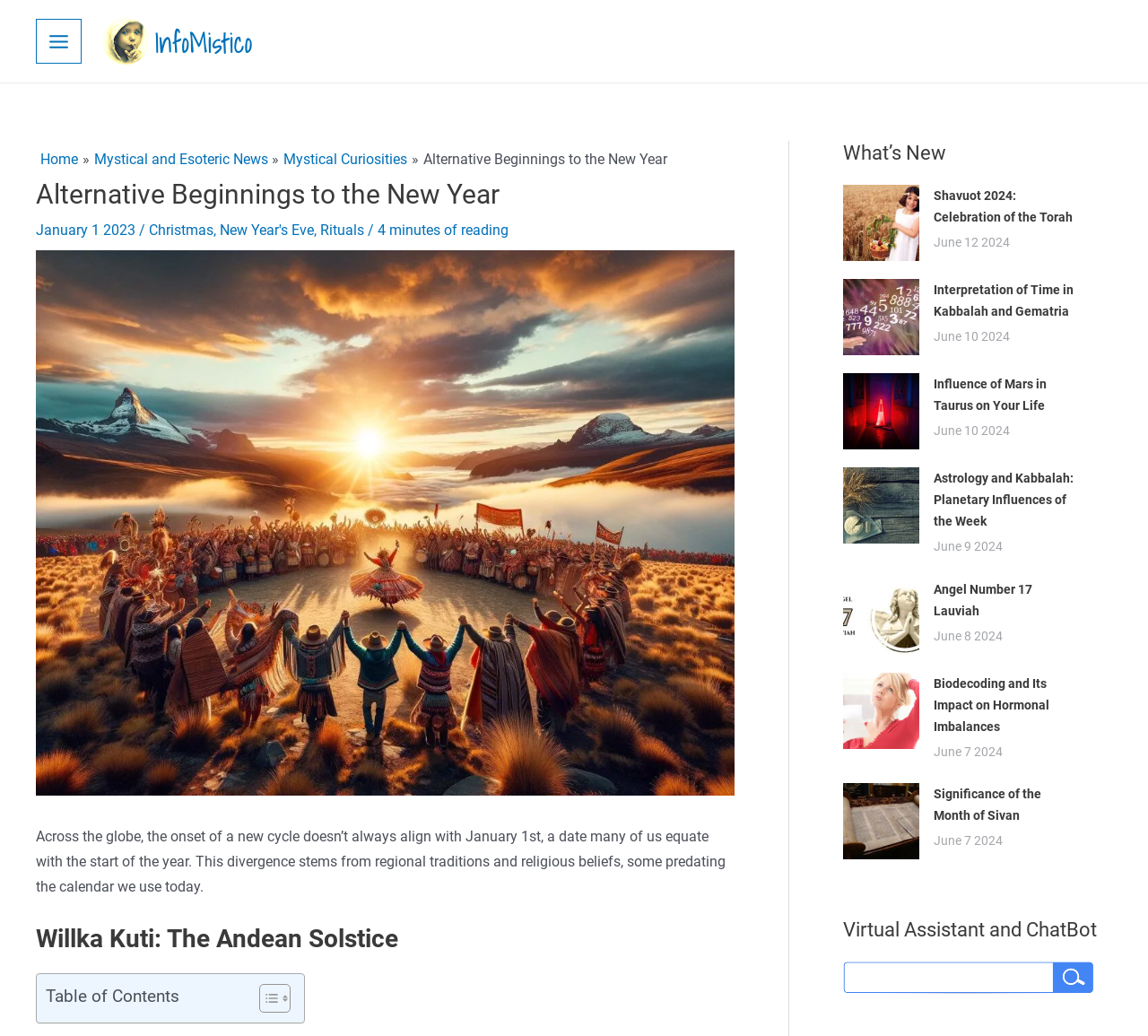Use a single word or phrase to answer the question:
What is the topic of the main article?

Alternative Beginnings to the New Year